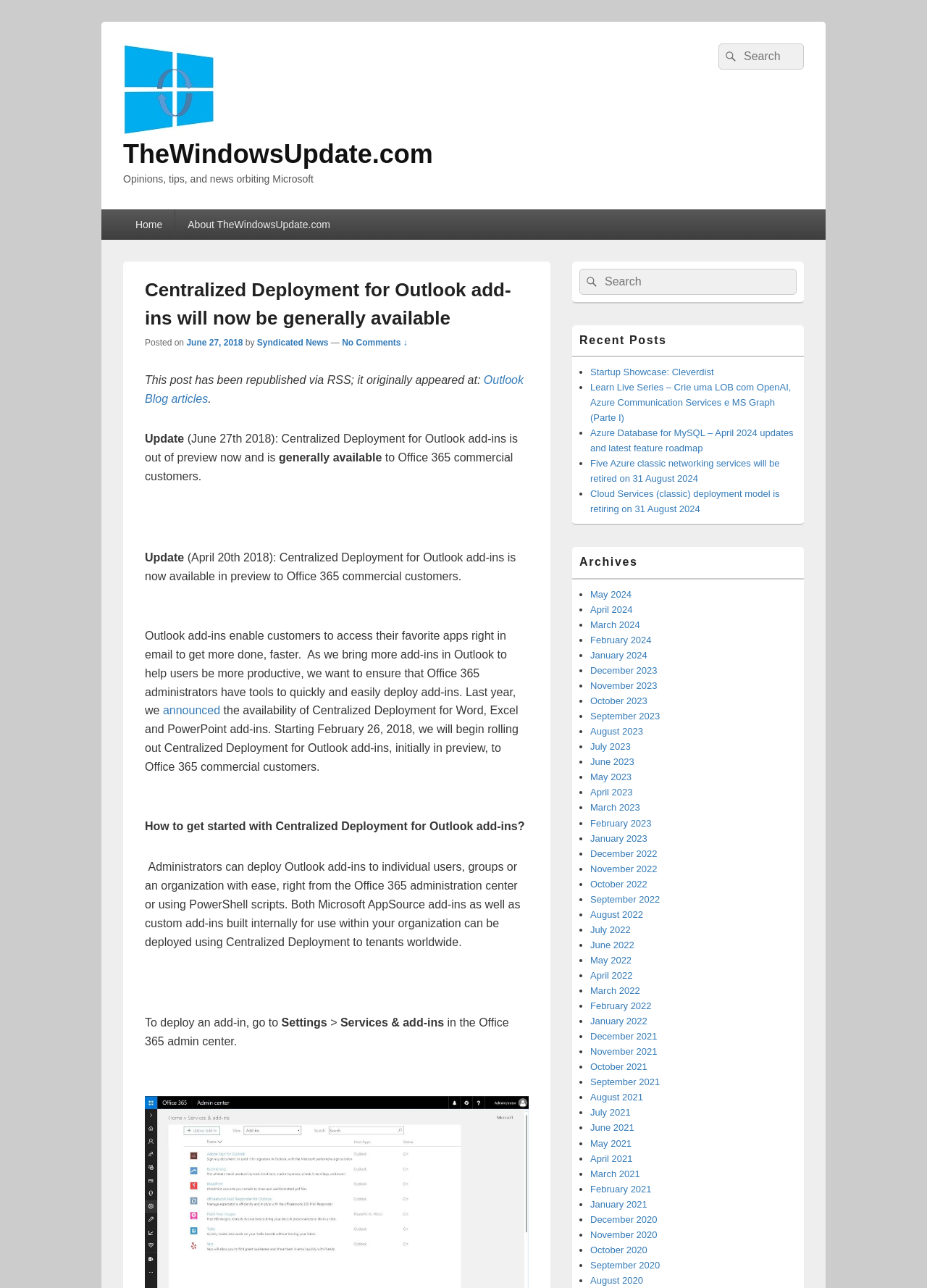Reply to the question with a single word or phrase:
What is the topic of the main article?

Centralized Deployment for Outlook add-ins